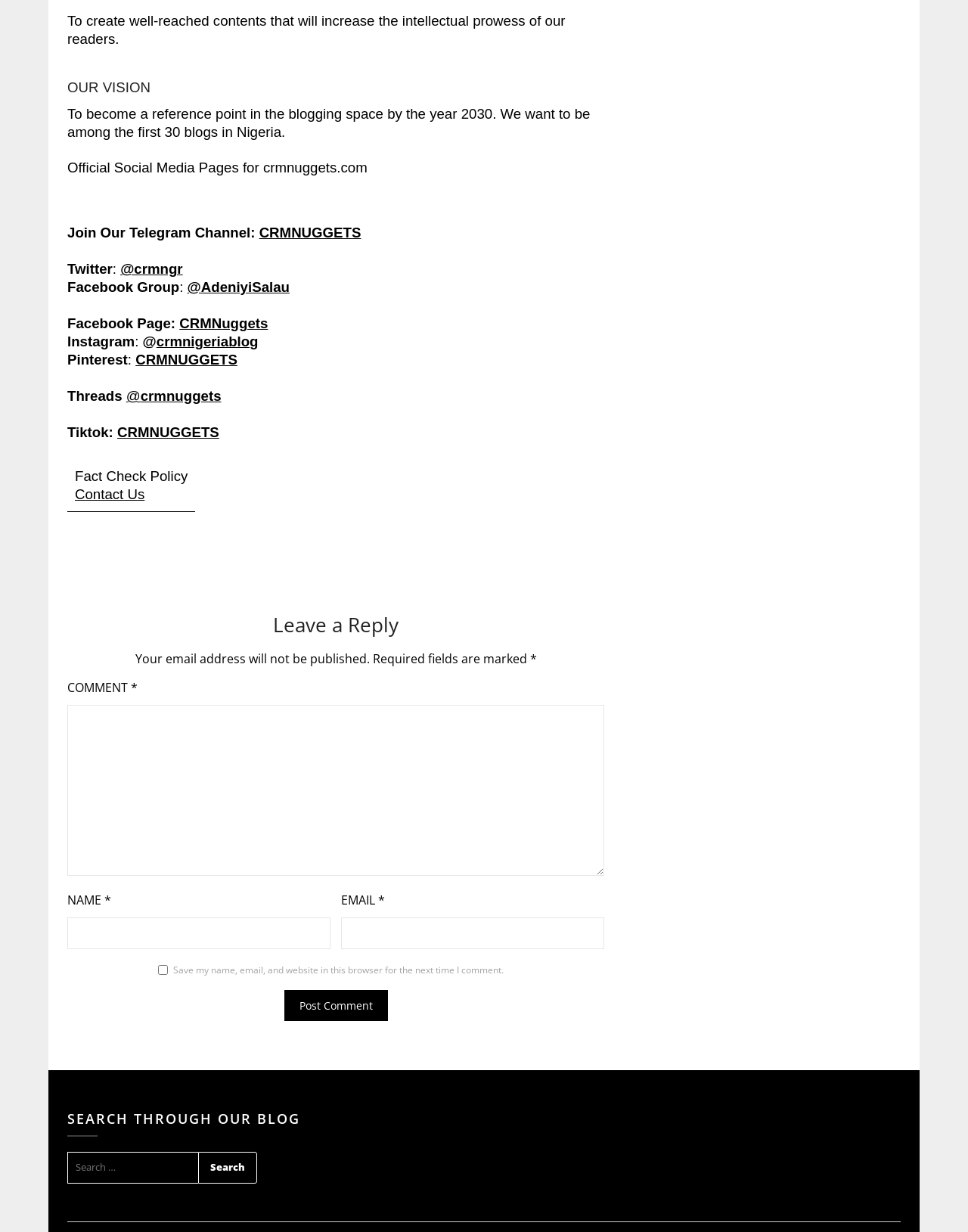Please identify the bounding box coordinates of the element's region that should be clicked to execute the following instruction: "View WordPress Block Theme Business Agency". The bounding box coordinates must be four float numbers between 0 and 1, i.e., [left, top, right, bottom].

None